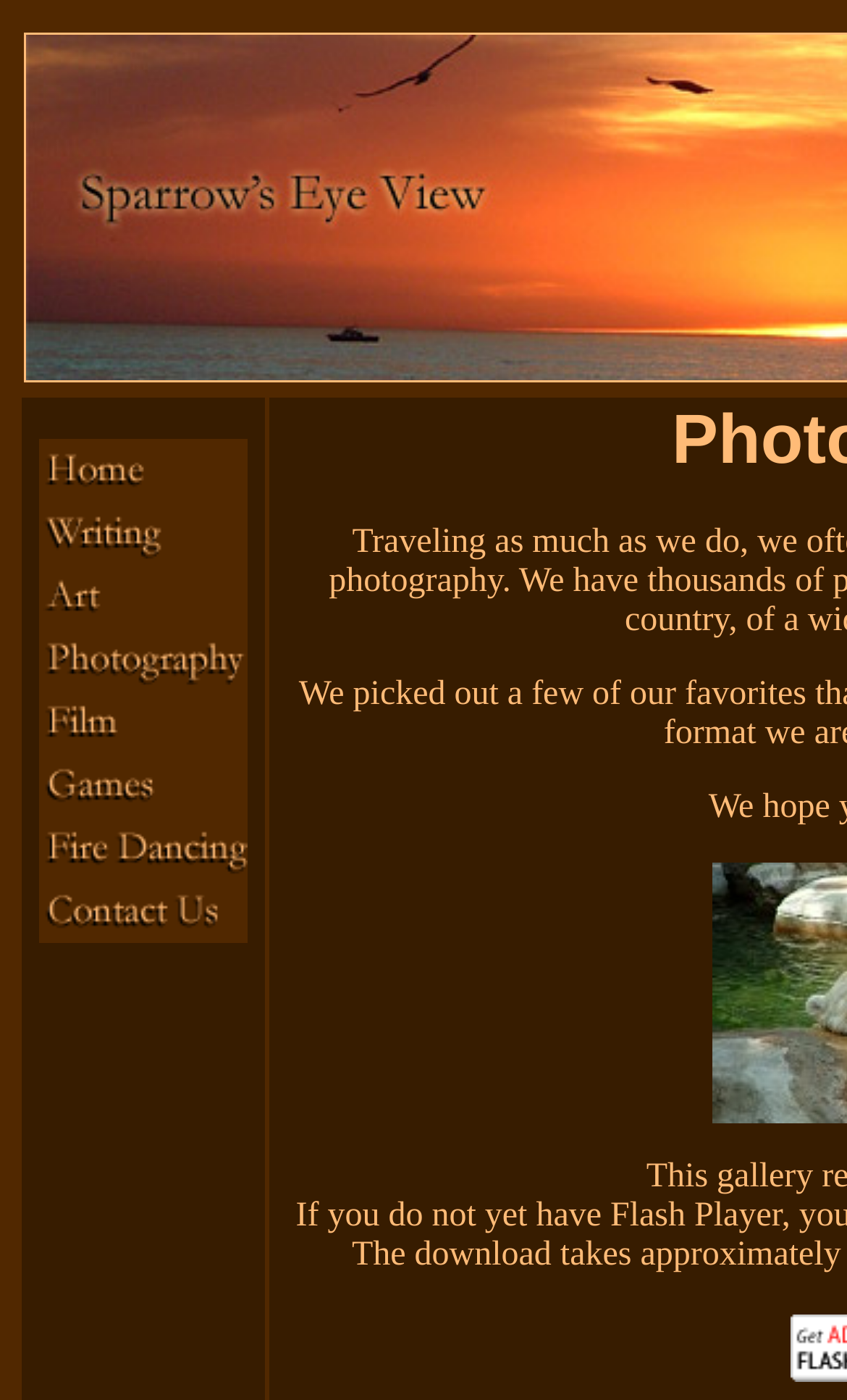Please locate the clickable area by providing the bounding box coordinates to follow this instruction: "click the second link".

[0.046, 0.383, 0.292, 0.41]